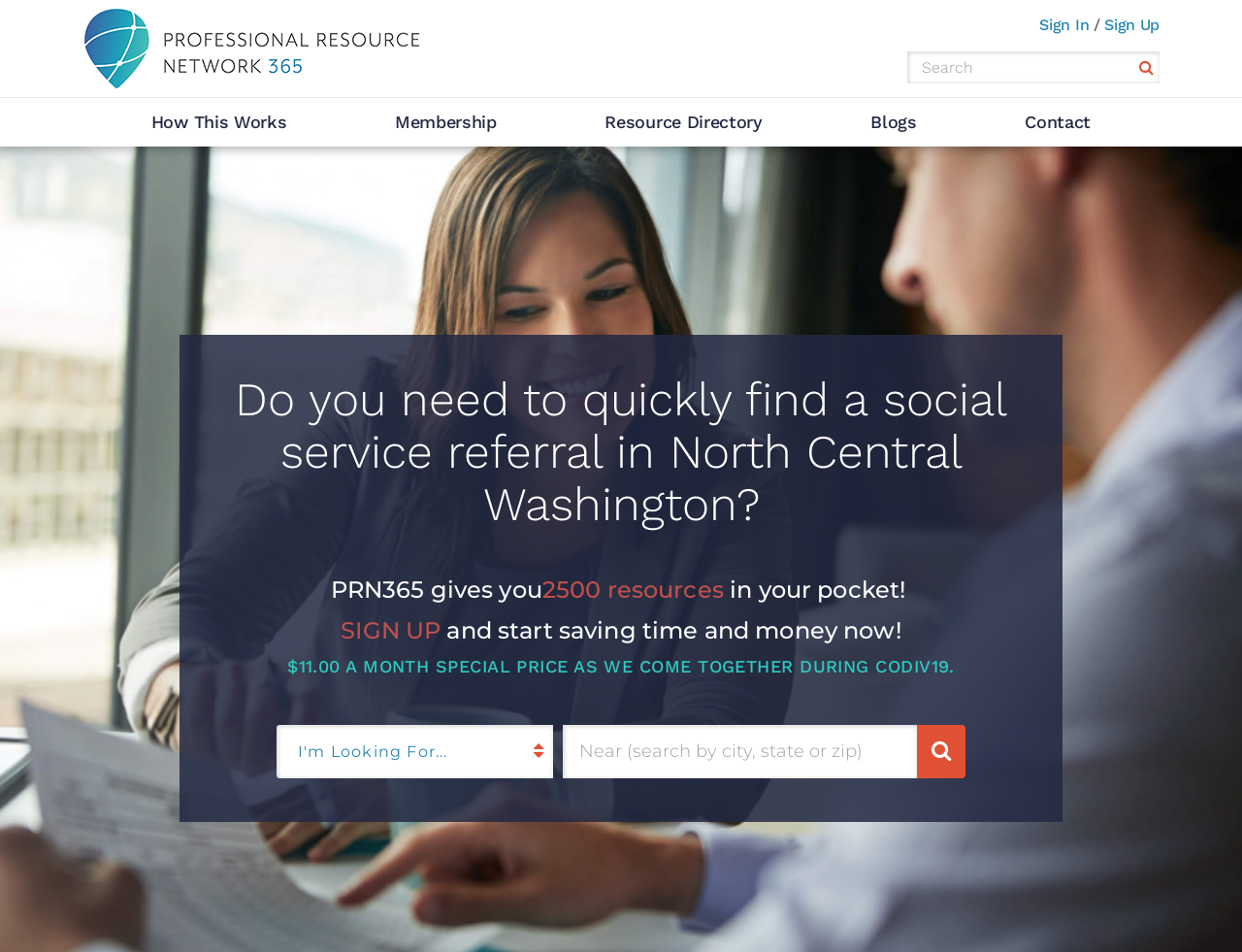Please determine the bounding box coordinates of the section I need to click to accomplish this instruction: "Explore how this works".

[0.078, 0.103, 0.274, 0.154]